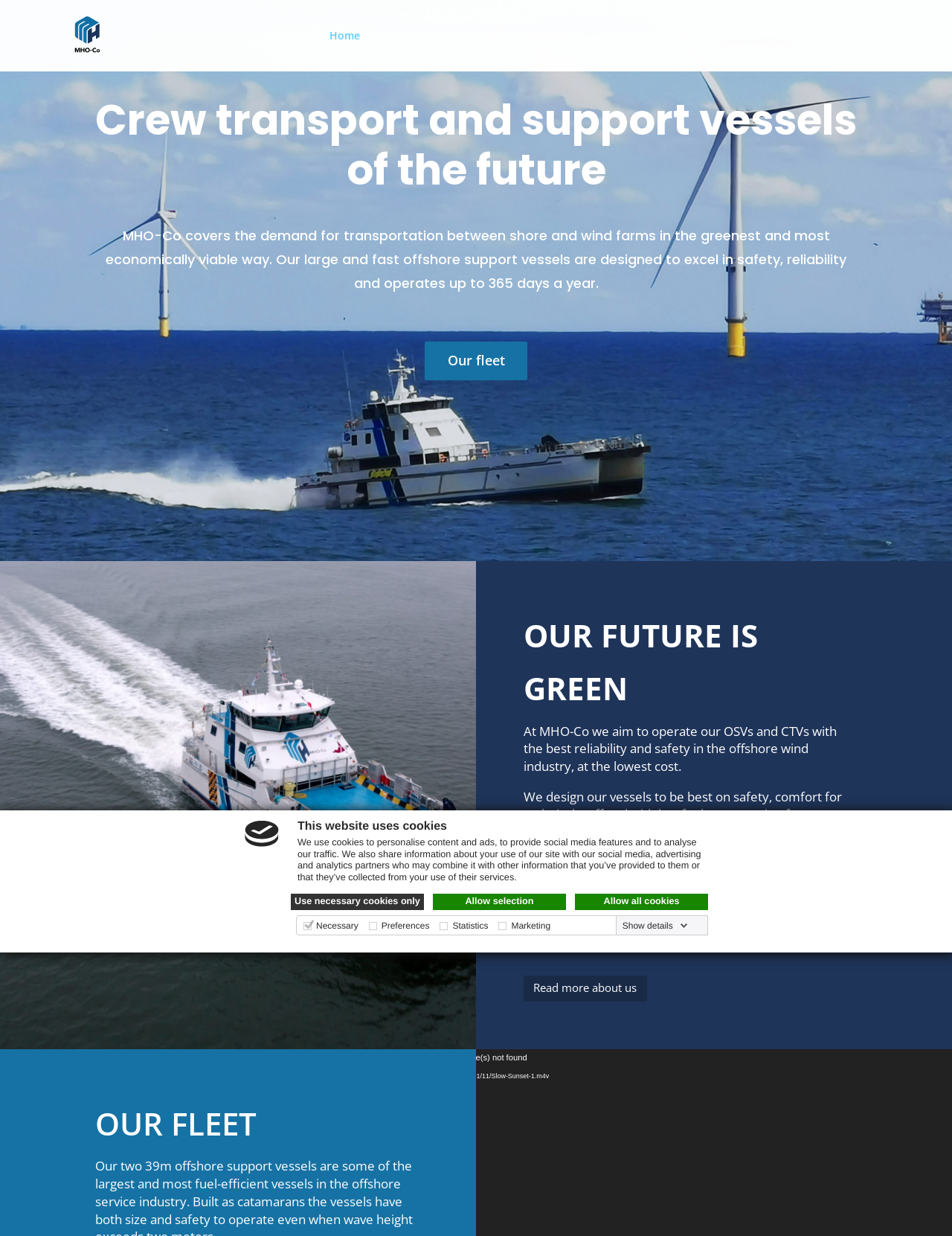Specify the bounding box coordinates of the area to click in order to execute this command: 'Search for a topic'. The coordinates should consist of four float numbers ranging from 0 to 1, and should be formatted as [left, top, right, bottom].

None